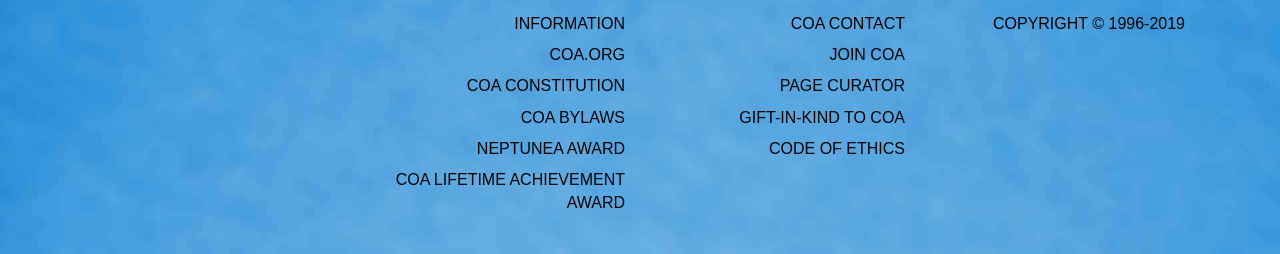Locate the bounding box coordinates of the clickable region necessary to complete the following instruction: "Contact COA". Provide the coordinates in the format of four float numbers between 0 and 1, i.e., [left, top, right, bottom].

[0.618, 0.059, 0.707, 0.126]